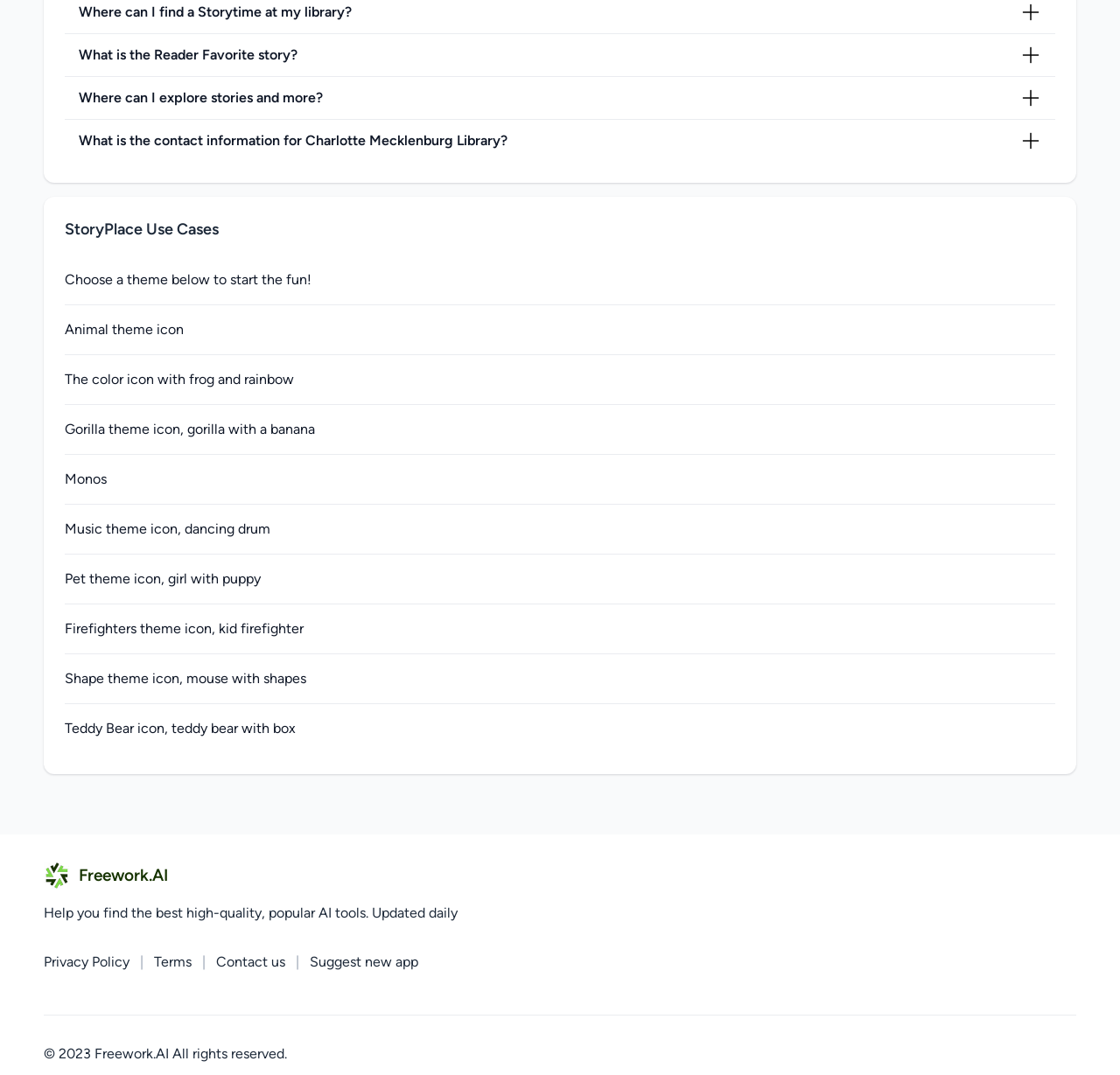What is the contact information for?
Respond with a short answer, either a single word or a phrase, based on the image.

Charlotte Mecklenburg Library